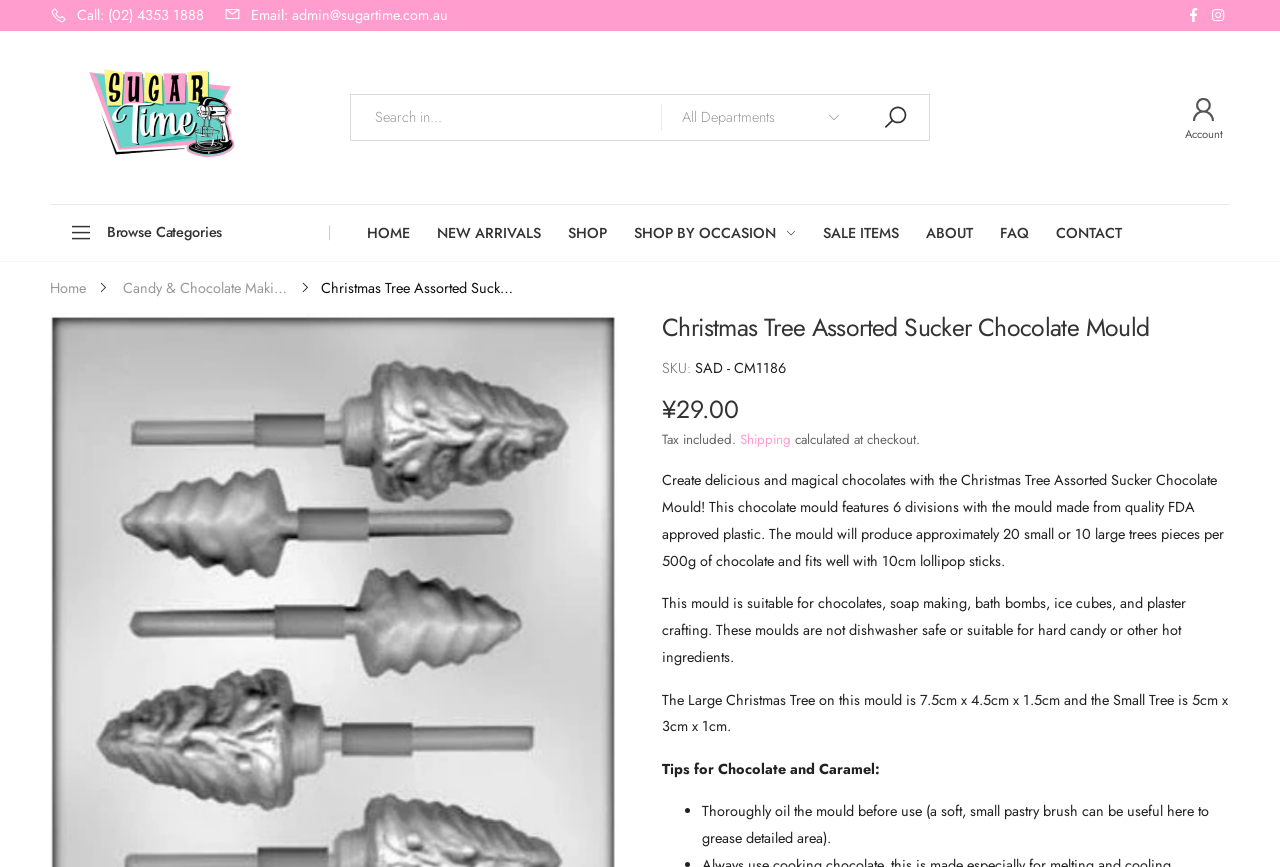Determine the bounding box coordinates of the UI element described below. Use the format (top-left x, top-left y, bottom-right x, bottom-right y) with floating point numbers between 0 and 1: Candy & Chocolate Making

[0.096, 0.316, 0.225, 0.348]